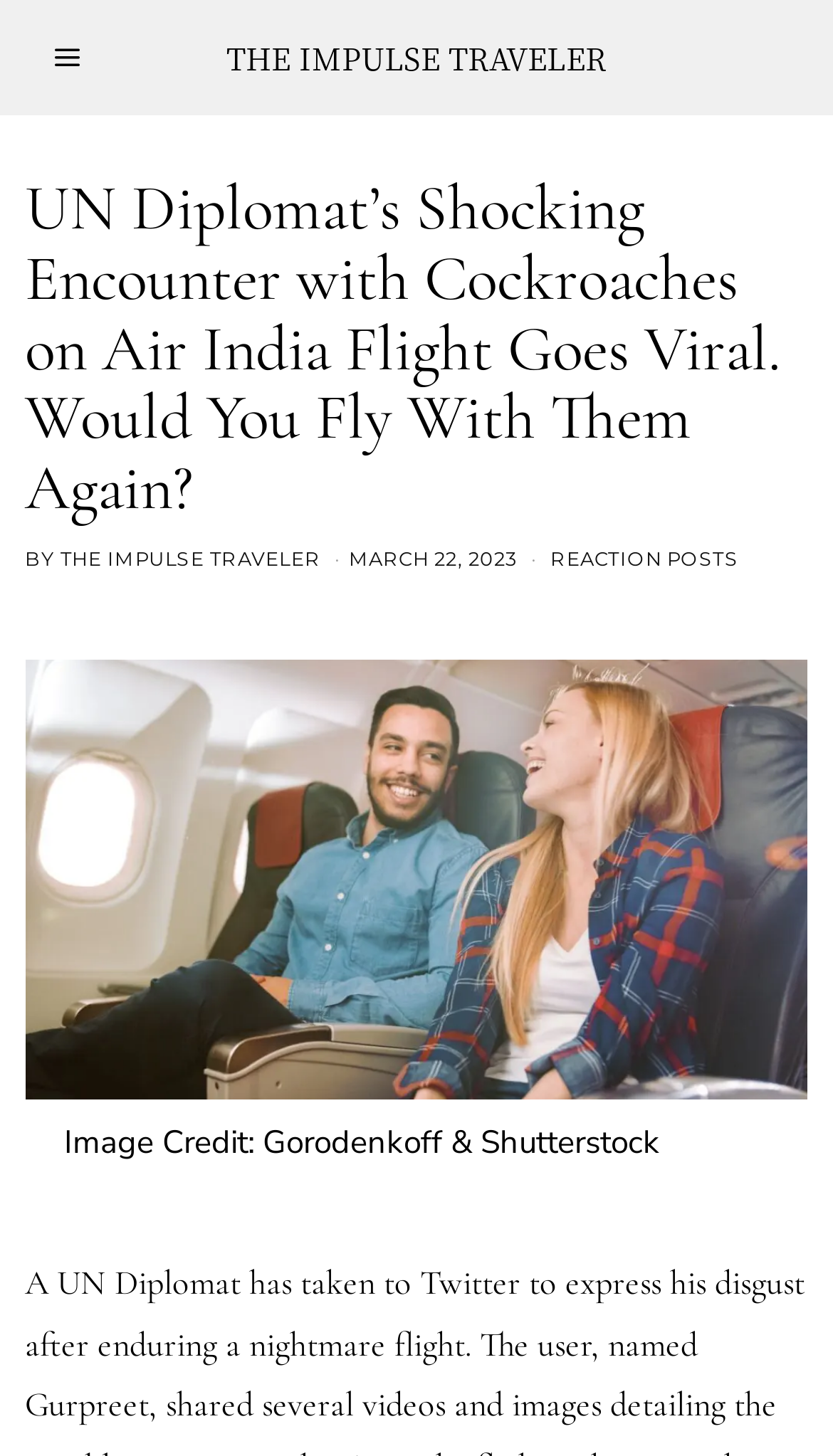How many buttons are there in the favorites section? Observe the screenshot and provide a one-word or short phrase answer.

4